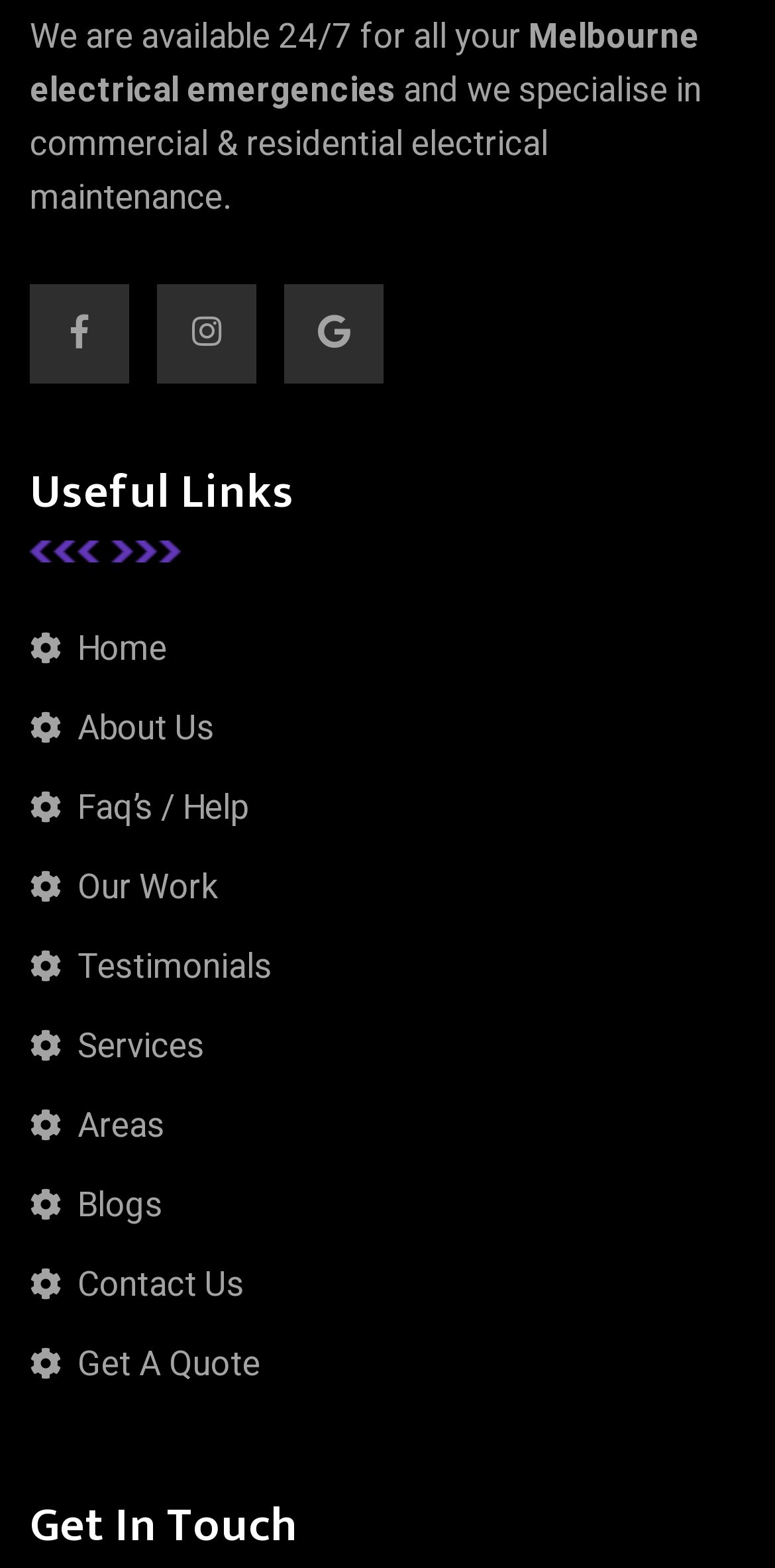Using the element description Faq’s / Help, predict the bounding box coordinates for the UI element. Provide the coordinates in (top-left x, top-left y, bottom-right x, bottom-right y) format with values ranging from 0 to 1.

[0.038, 0.499, 0.321, 0.531]